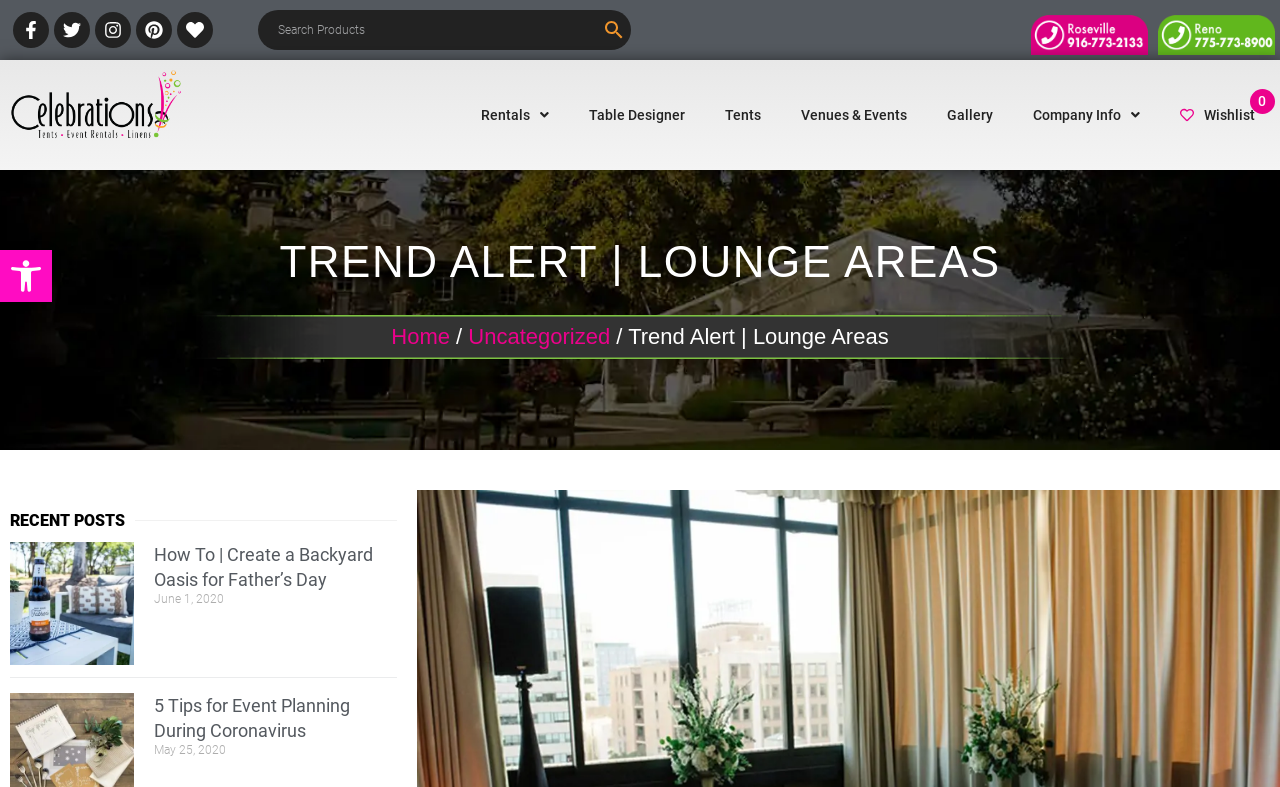Locate the bounding box coordinates of the clickable element to fulfill the following instruction: "View rentals". Provide the coordinates as four float numbers between 0 and 1 in the format [left, top, right, bottom].

[0.36, 0.076, 0.444, 0.217]